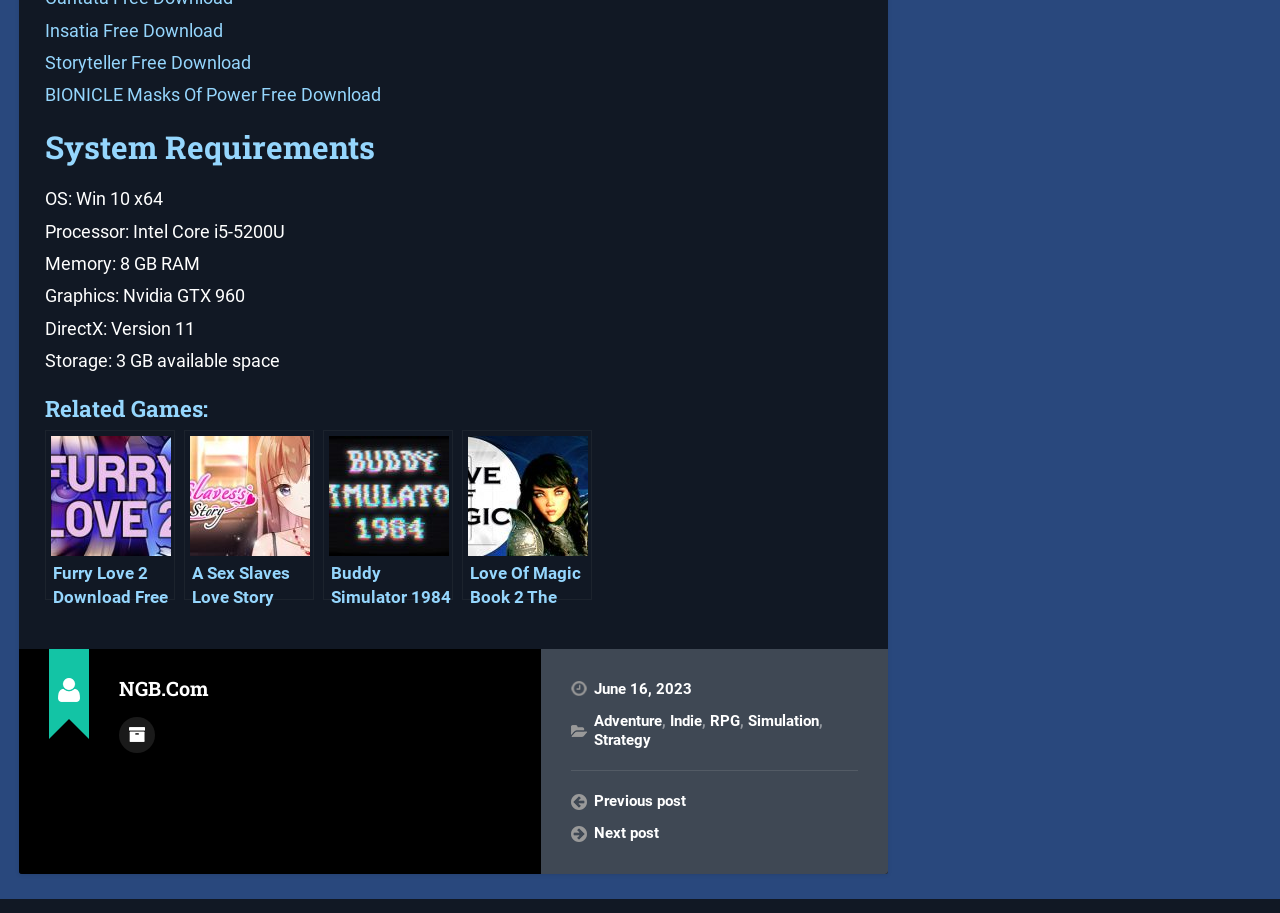Please identify the bounding box coordinates of the area that needs to be clicked to follow this instruction: "Visit author archive".

[0.093, 0.785, 0.121, 0.824]